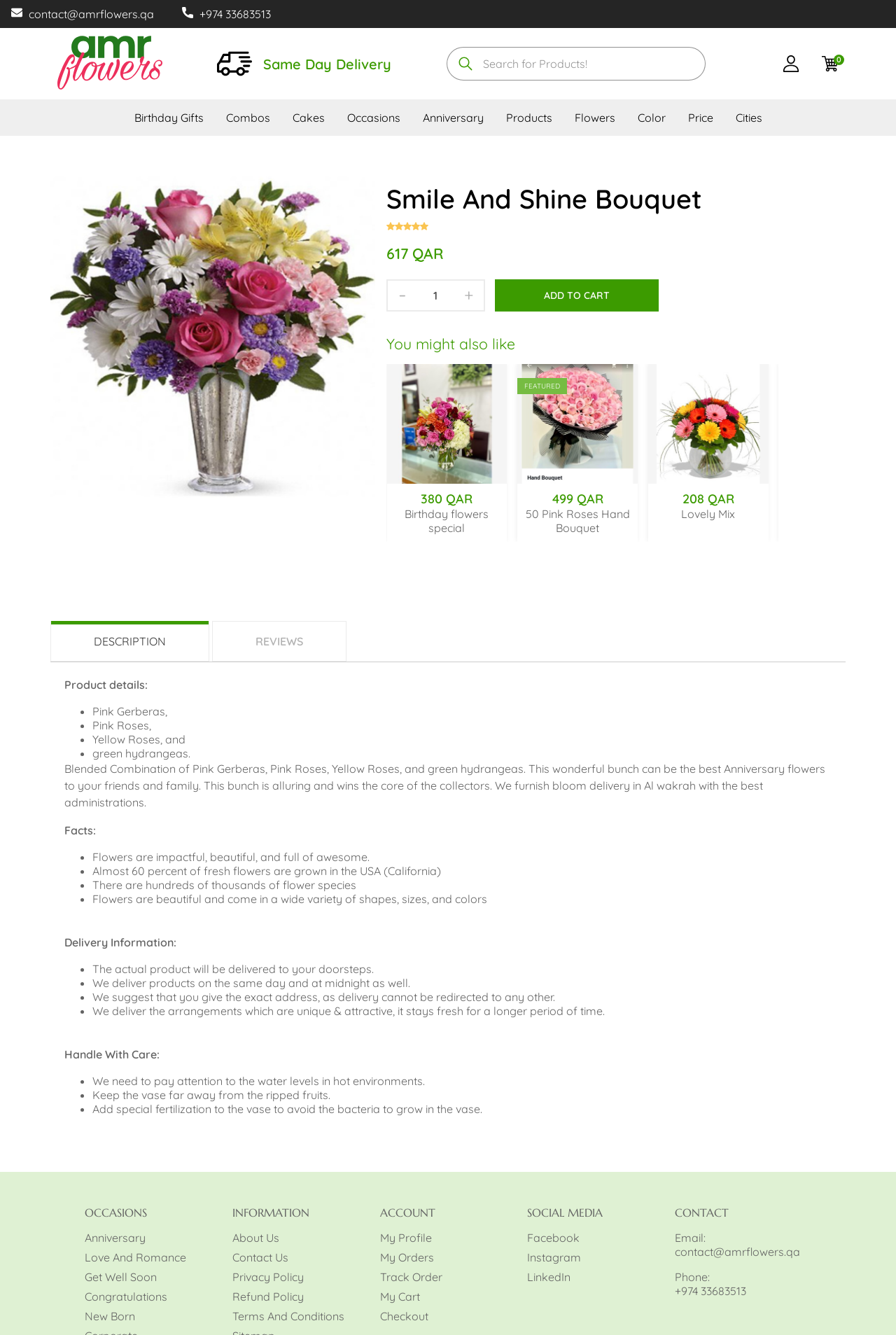What is the price of the bouquet?
Answer the question based on the image using a single word or a brief phrase.

617 QAR